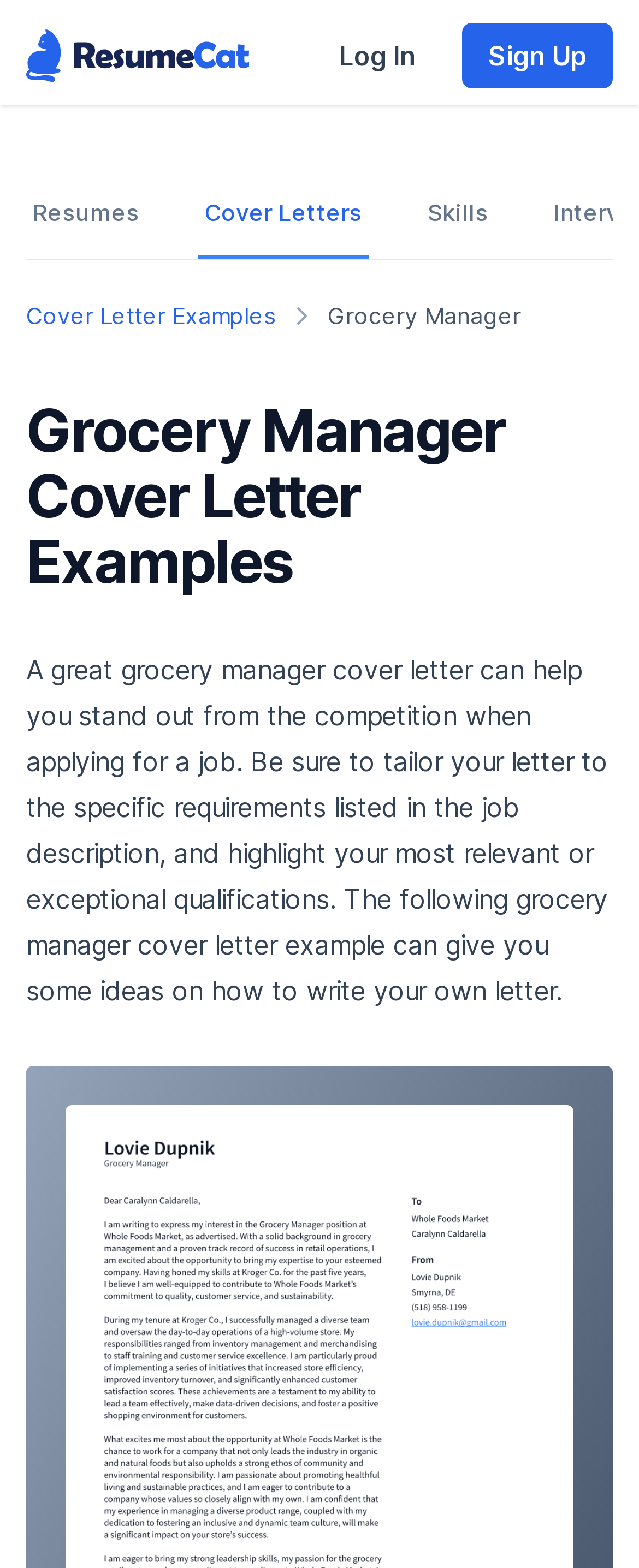Extract the main title from the webpage.

Grocery Manager Cover Letter Examples